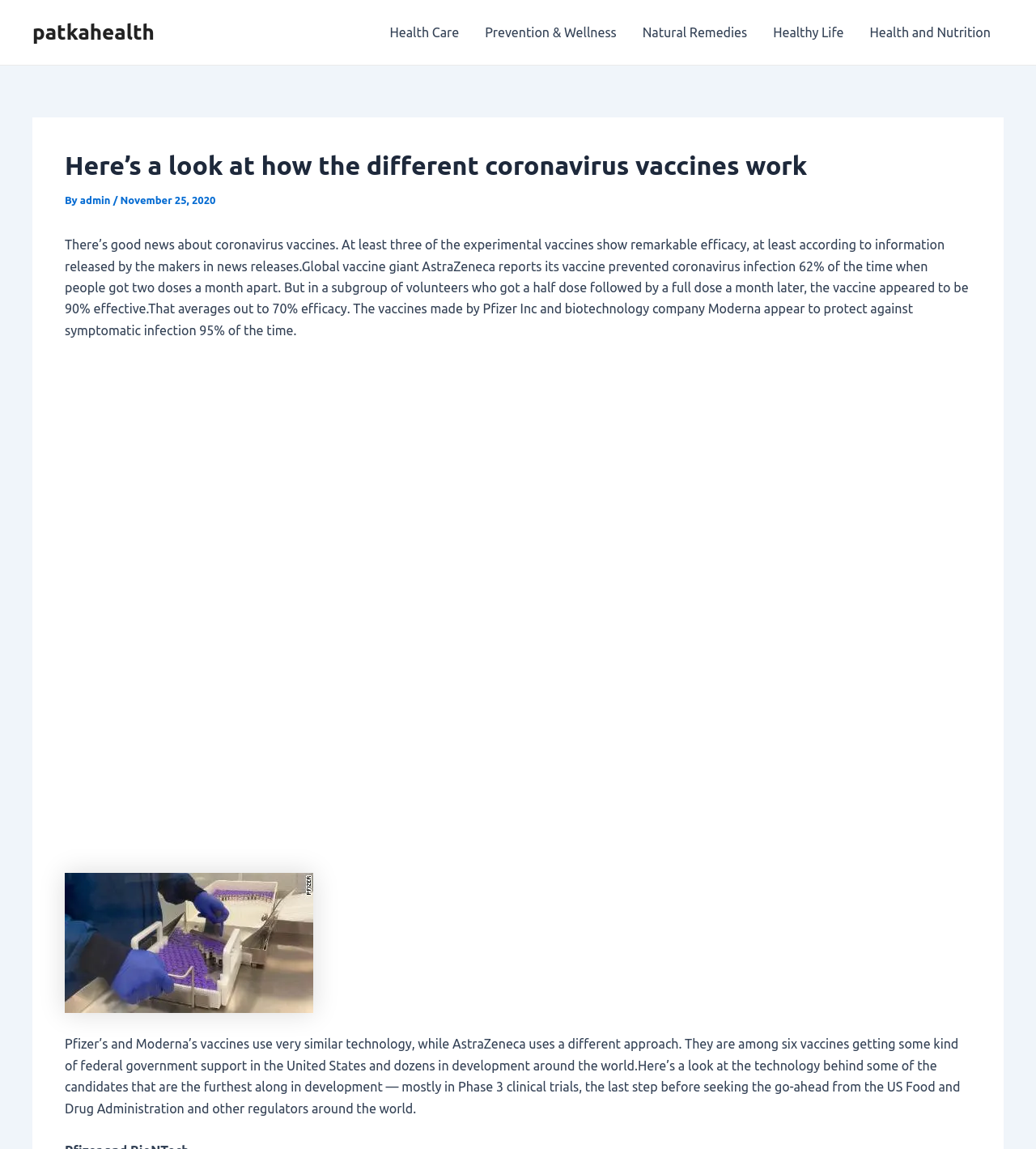Locate the bounding box of the UI element described by: "title="Chia sẻ qua zalo"" in the given webpage screenshot.

None